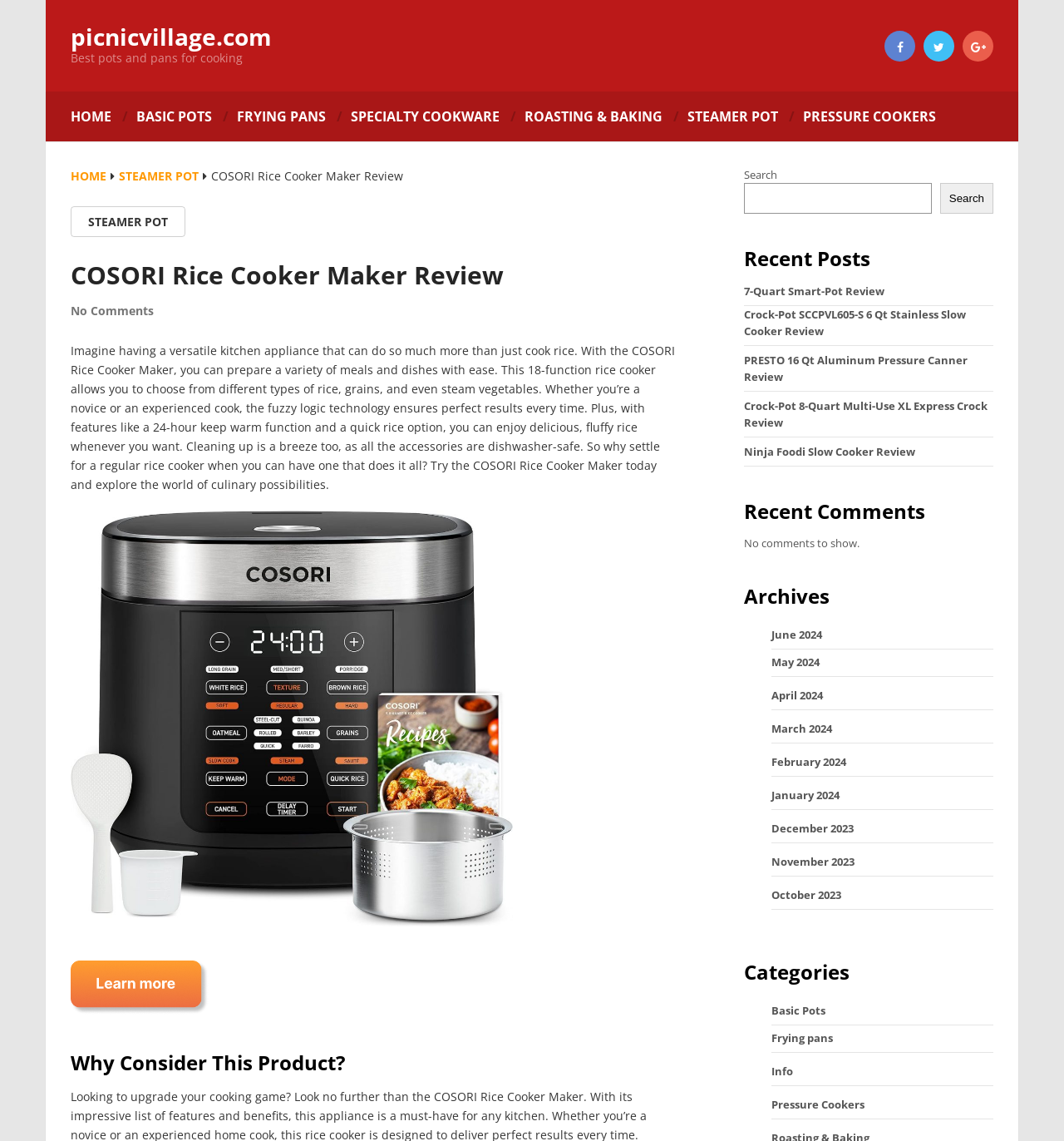What is the name of the website?
Provide an in-depth answer to the question, covering all aspects.

I determined the answer by looking at the heading element with the text 'picnicvillage.com' at the top of the webpage, which is likely to be the website's name.